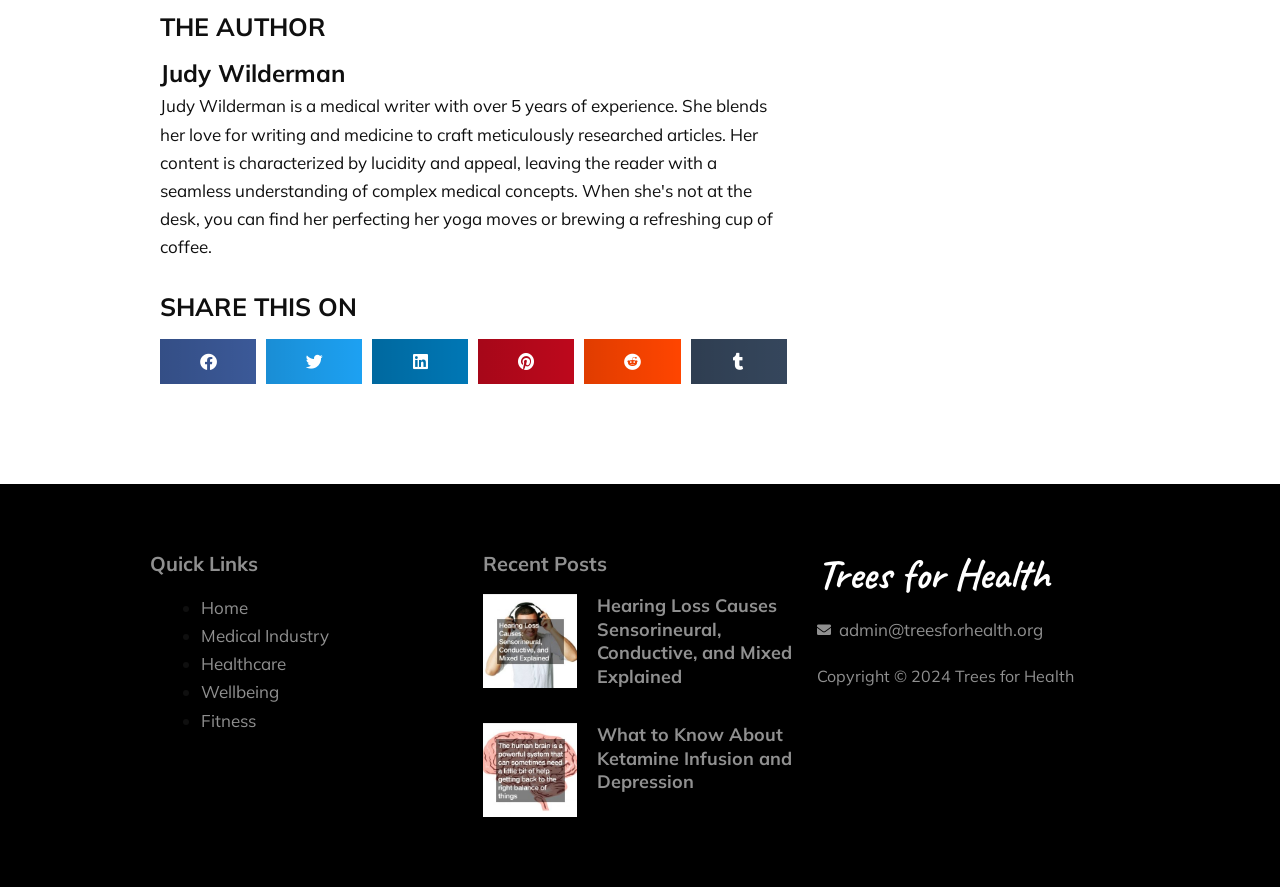Please specify the bounding box coordinates in the format (top-left x, top-left y, bottom-right x, bottom-right y), with values ranging from 0 to 1. Identify the bounding box for the UI component described as follows: aria-label="Share on tumblr"

[0.539, 0.383, 0.615, 0.433]